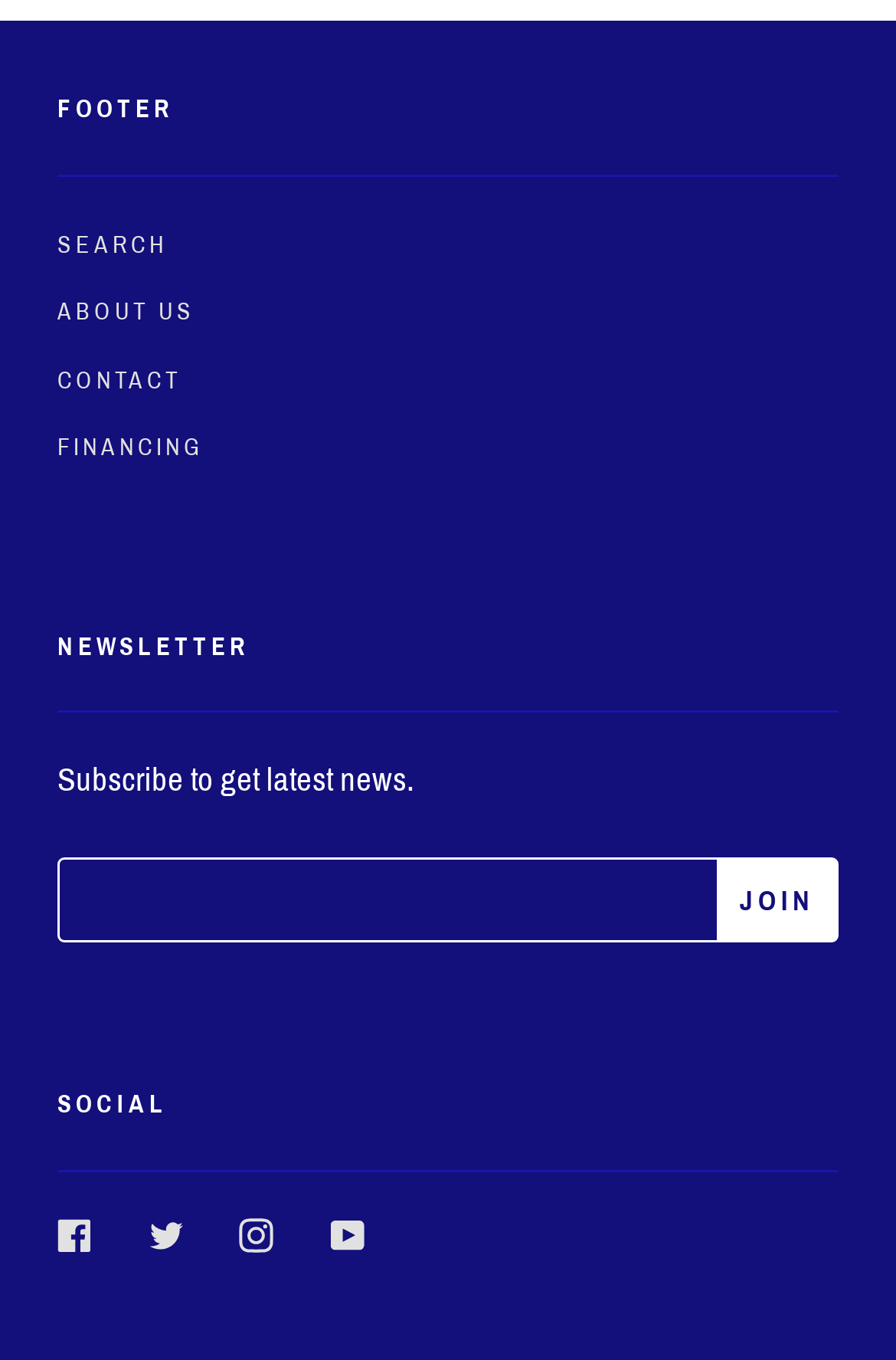With reference to the image, please provide a detailed answer to the following question: What is the category of the 'FINANCING' link?

The 'FINANCING' link is located among other links such as 'SEARCH', 'ABOUT US', and 'CONTACT', suggesting that it is related to information about the website or organization, similar to the 'ABOUT US' link.